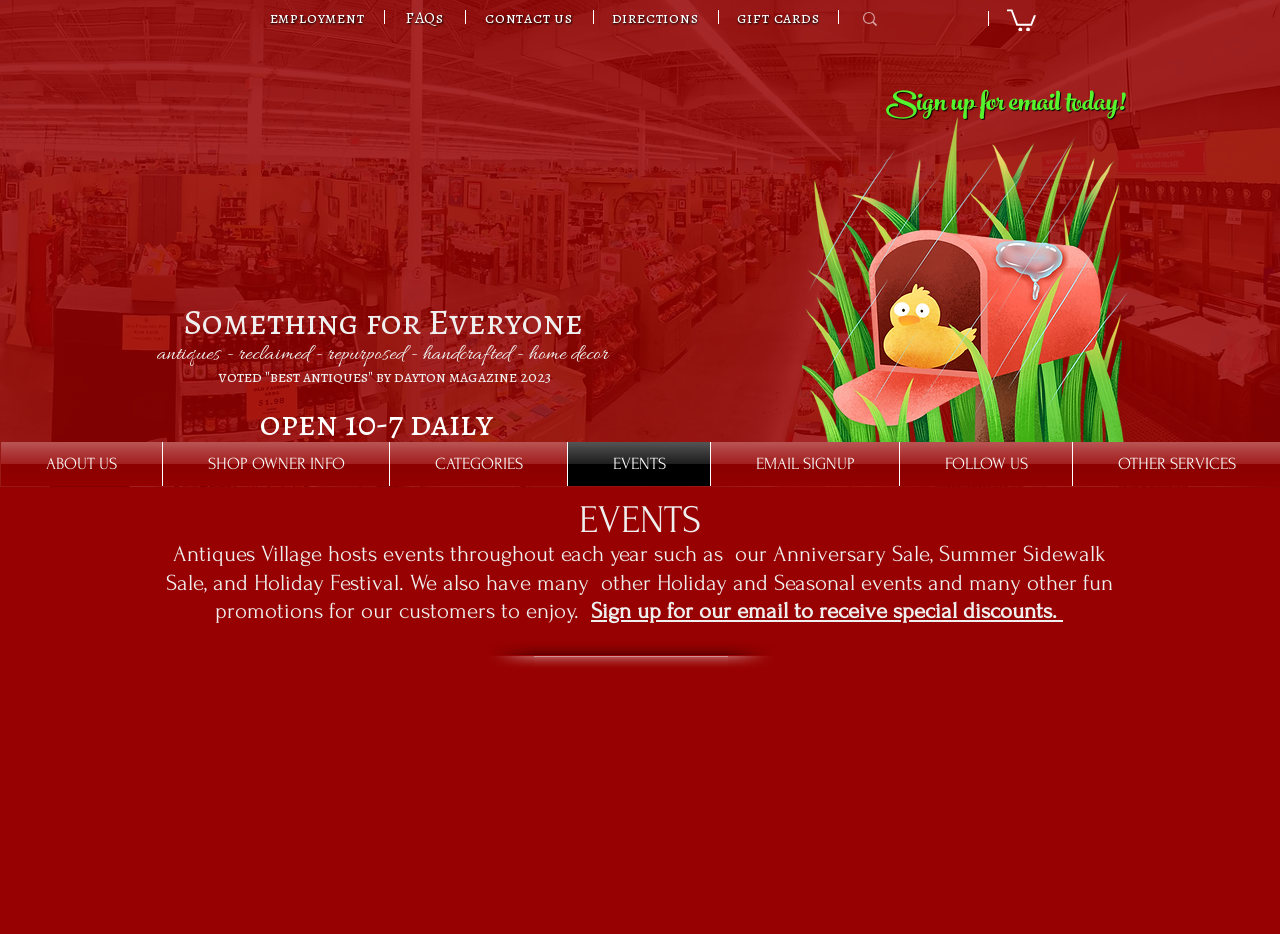Show me the bounding box coordinates of the clickable region to achieve the task as per the instruction: "Follow the link to receive special discounts".

[0.462, 0.64, 0.83, 0.668]